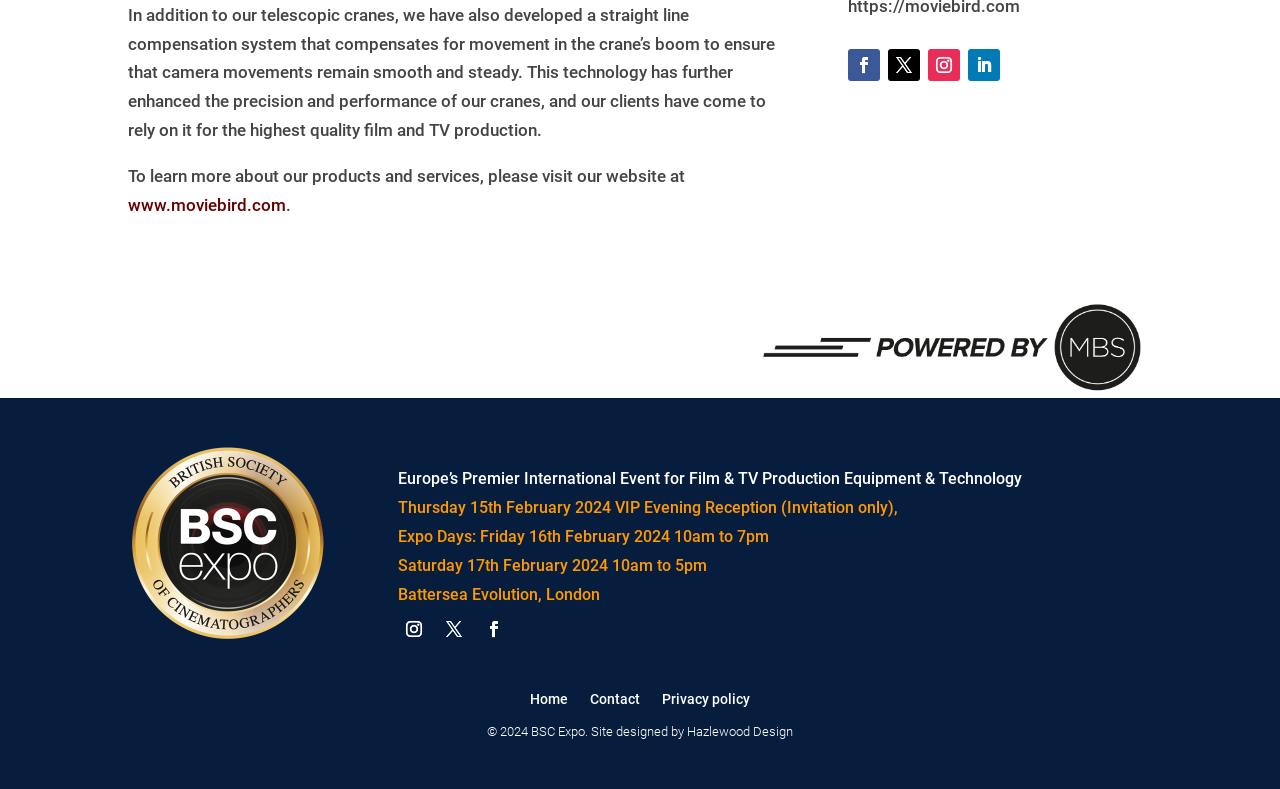Provide the bounding box coordinates in the format (top-left x, top-left y, bottom-right x, bottom-right y). All values are floating point numbers between 0 and 1. Determine the bounding box coordinate of the UI element described as: Hazlewood Design

[0.537, 0.918, 0.62, 0.937]